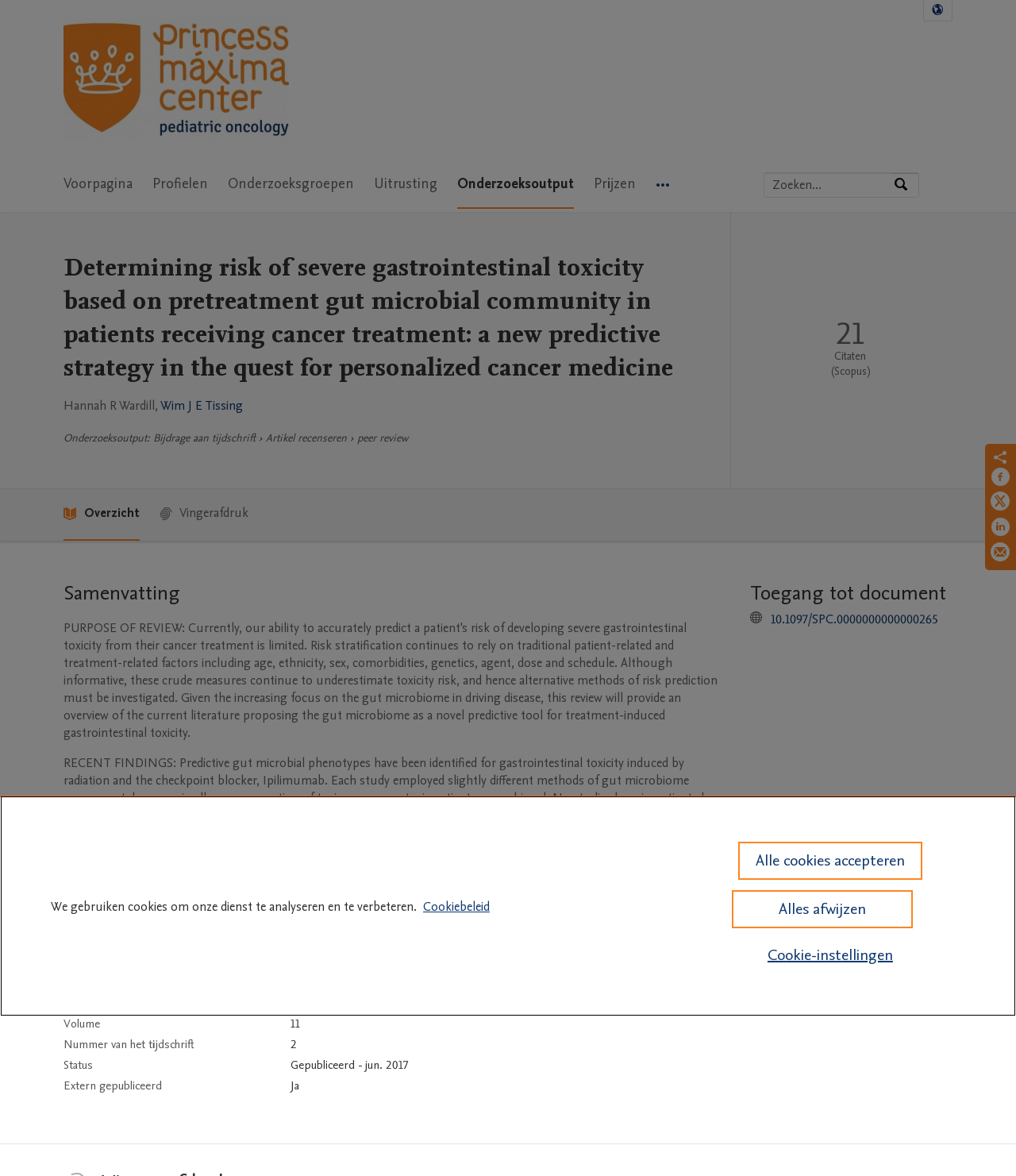Give a concise answer using only one word or phrase for this question:
What is the name of the research center?

Prinses Máxima Centrum